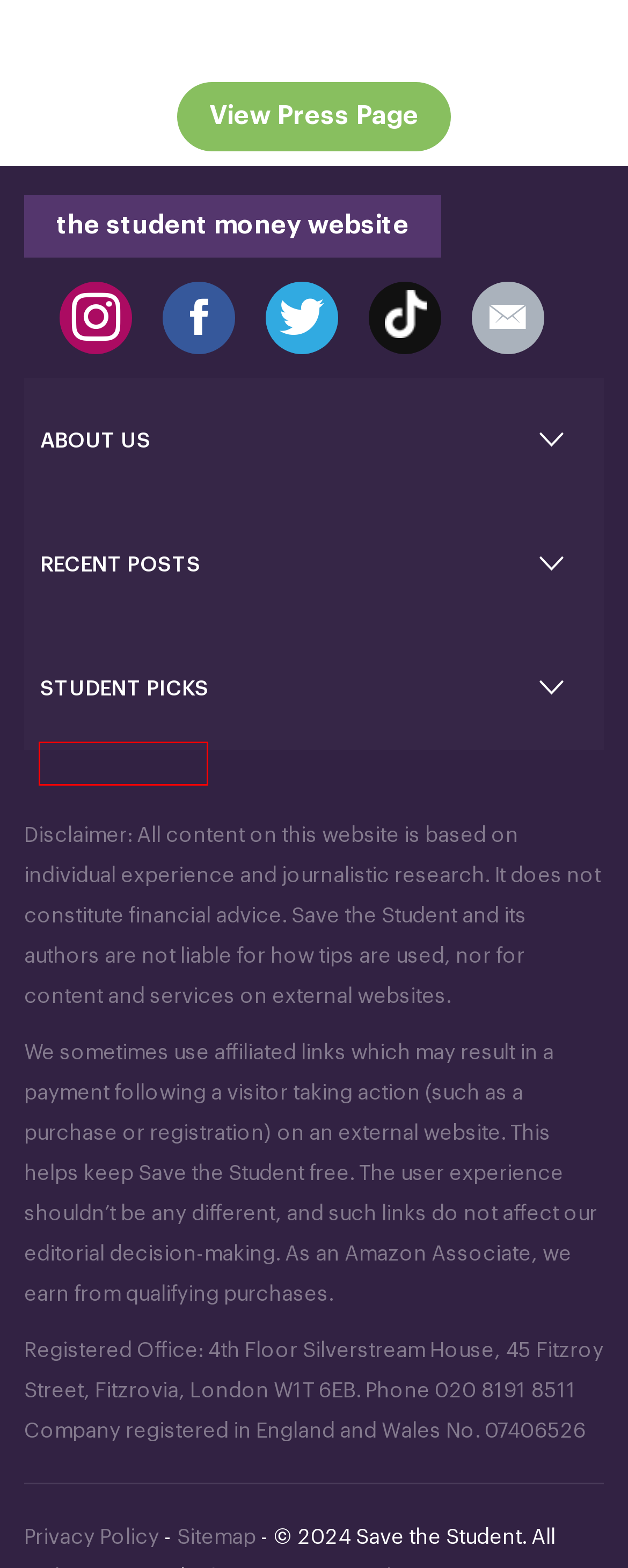Observe the webpage screenshot and focus on the red bounding box surrounding a UI element. Choose the most appropriate webpage description that corresponds to the new webpage after clicking the element in the bounding box. Here are the candidates:
A. Rent Calculator - Save the Student
B. Save the Student | Ecologi
C. 27 best free trials for products and subscriptions - Save the Student
D. Lauren Nash - Save the Student
E. Student Discounts 2024 - Save the Student
F. Make Money - Save the Student
G. Join our team! - Save the Student
H. Part-time student jobs - Save the Student

G